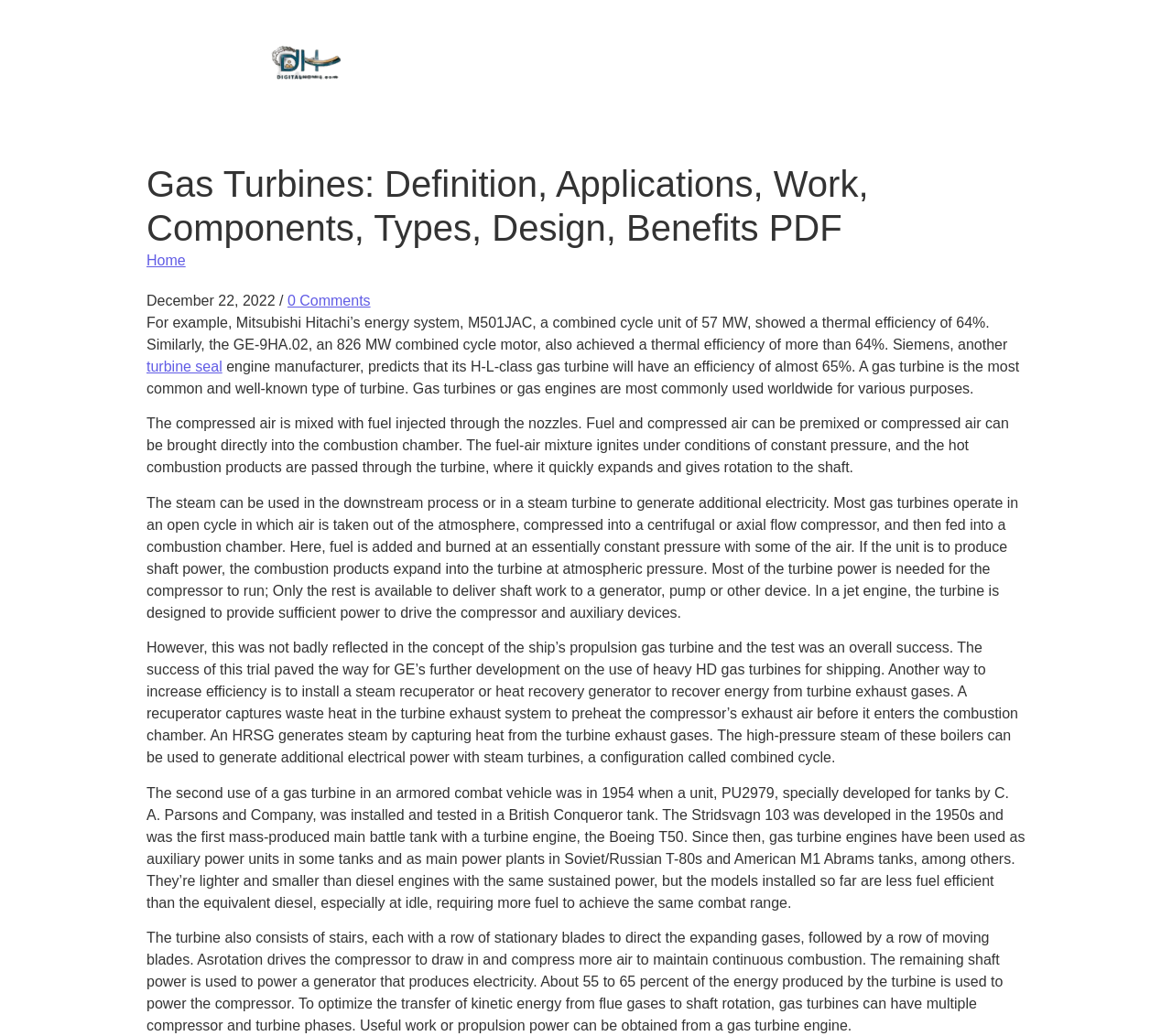Consider the image and give a detailed and elaborate answer to the question: 
What is the main topic of this webpage?

Based on the webpage content, the main topic is gas turbines, which is evident from the header and the detailed descriptions of its definition, applications, work, components, types, design, and benefits.